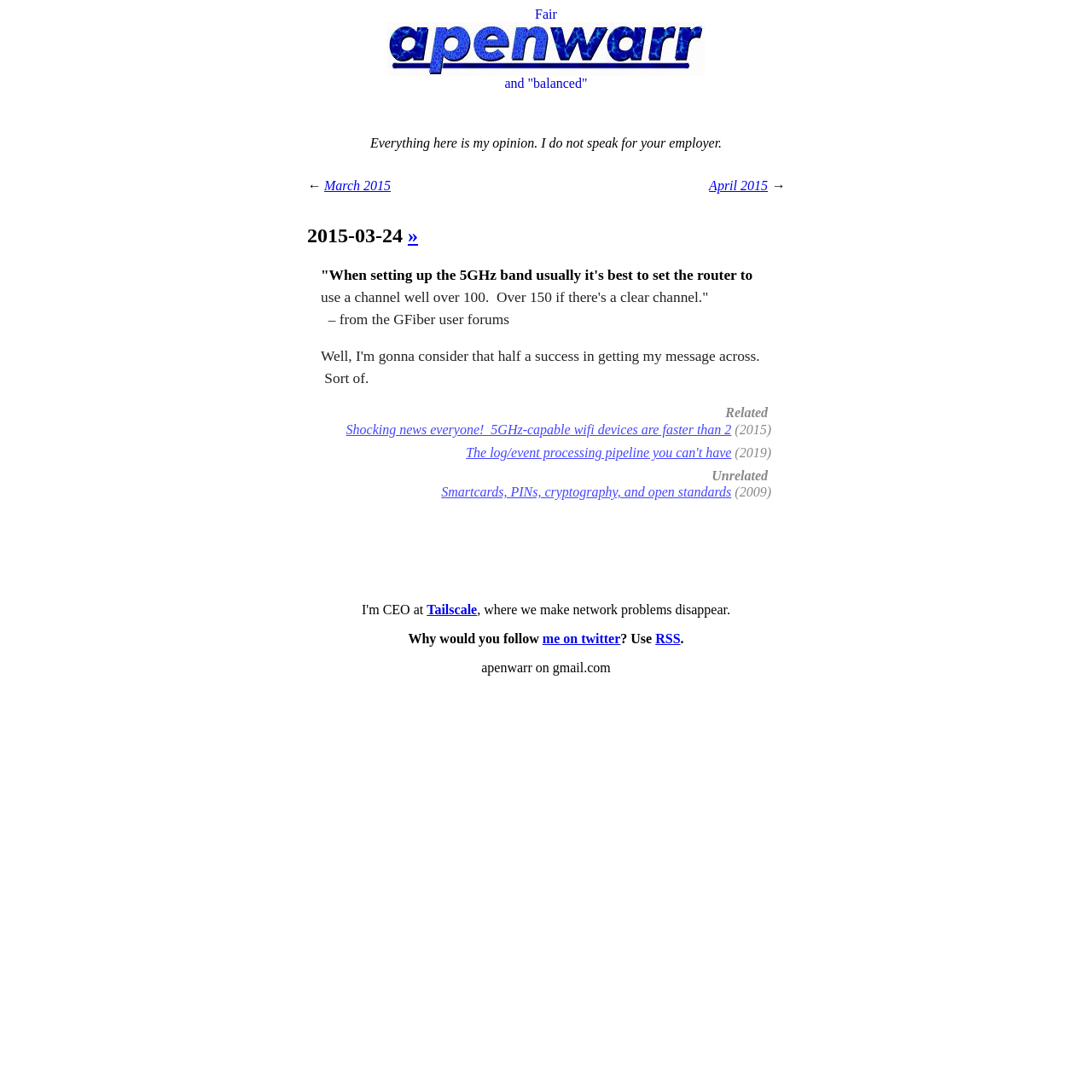Refer to the image and provide a thorough answer to this question:
What is the alternative to following the author on Twitter?

The webpage suggests that instead of following the author on Twitter, one can use RSS, which is provided as an alternative option.